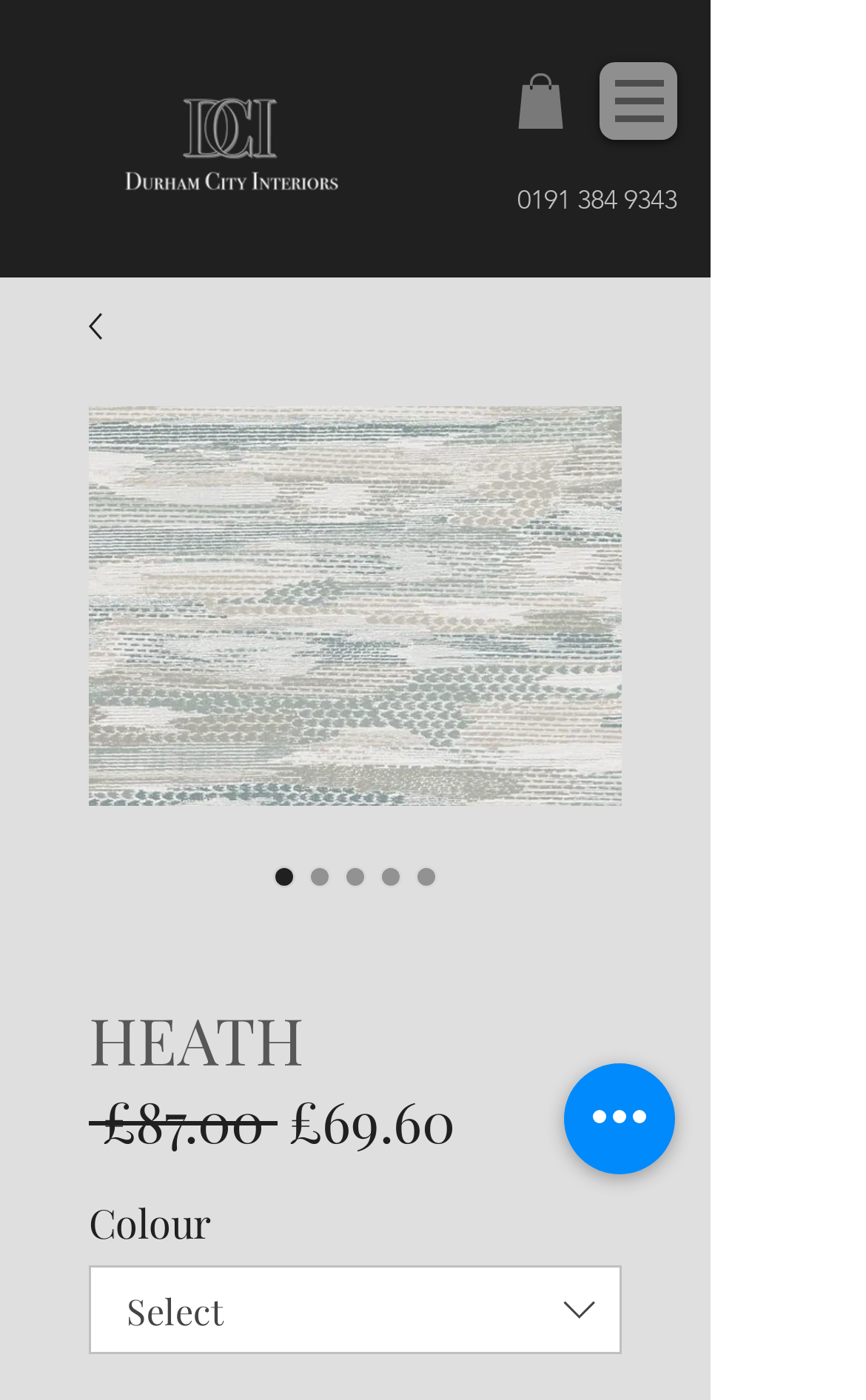What is the name of the collection?
Give a thorough and detailed response to the question.

I found the name of the collection by understanding the context of the webpage. The webpage seems to be describing a product, and the meta description mentions 'Scene collection by Villa', so I assume the collection name is 'Scene'.